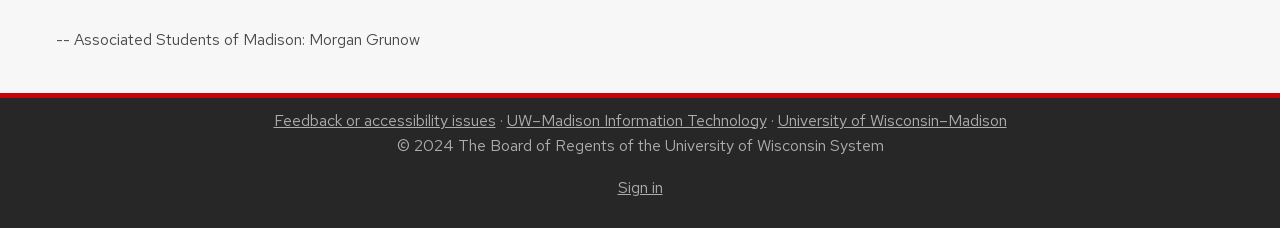Using the given element description, provide the bounding box coordinates (top-left x, top-left y, bottom-right x, bottom-right y) for the corresponding UI element in the screenshot: Feedback or accessibility issues

[0.214, 0.481, 0.387, 0.573]